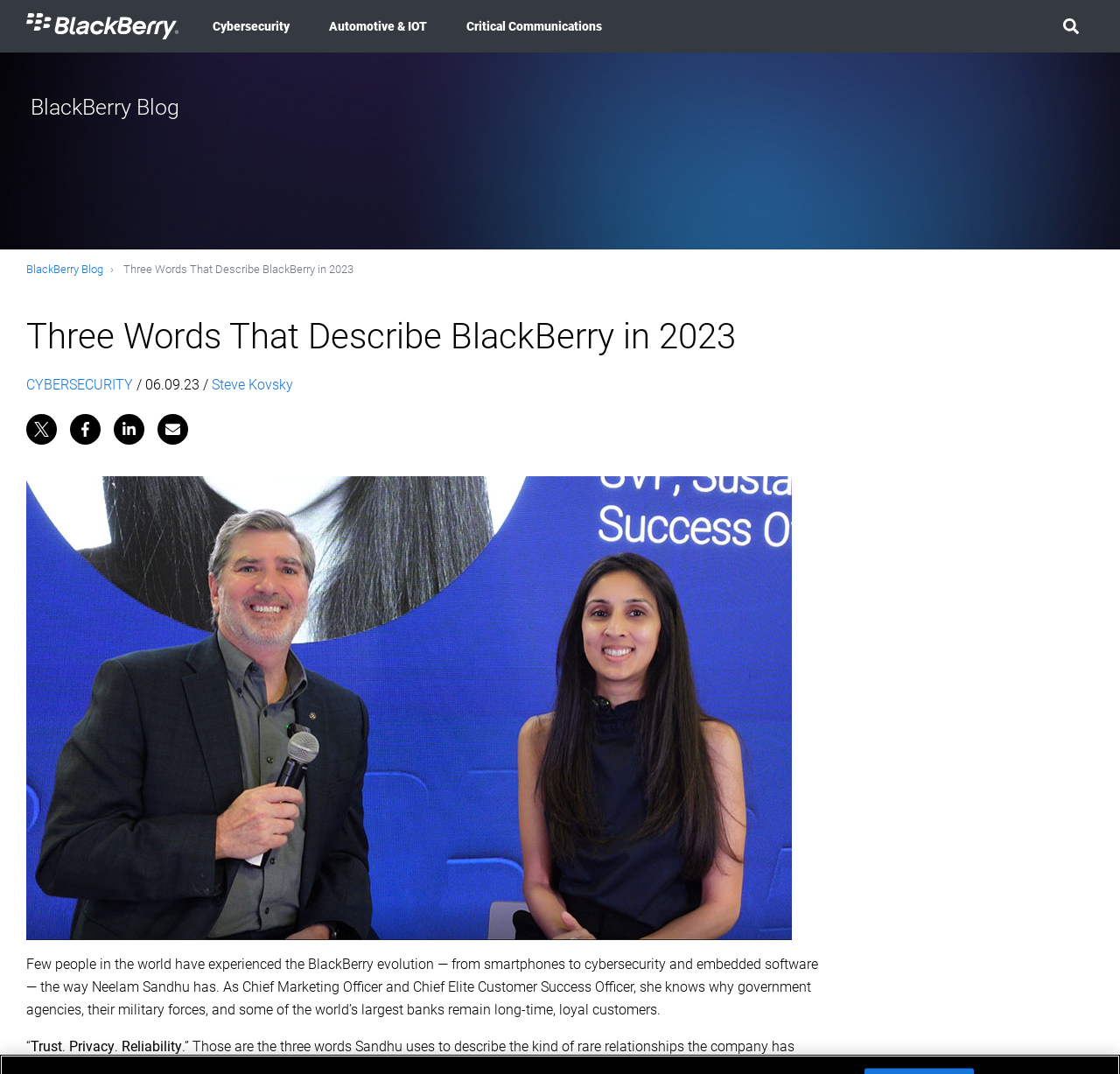Please identify the bounding box coordinates of the element's region that needs to be clicked to fulfill the following instruction: "Click the link to Steve Kovsky". The bounding box coordinates should consist of four float numbers between 0 and 1, i.e., [left, top, right, bottom].

[0.189, 0.35, 0.262, 0.366]